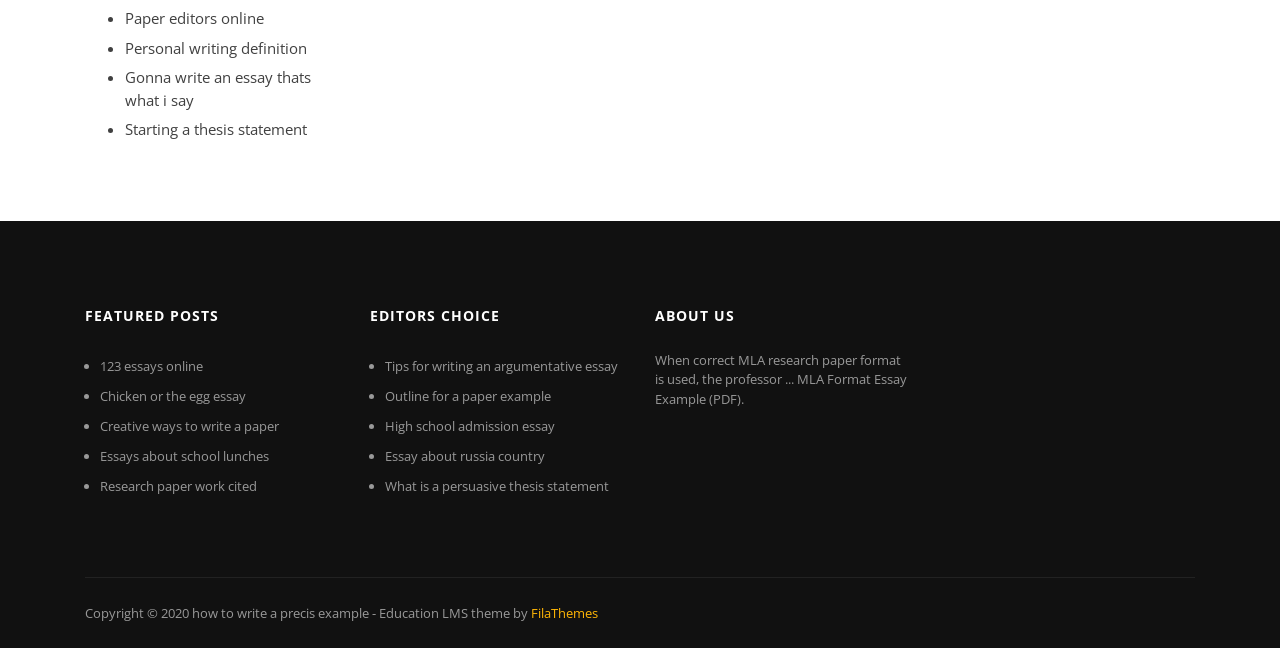Find and specify the bounding box coordinates that correspond to the clickable region for the instruction: "View 'FEATURED POSTS'".

[0.066, 0.457, 0.266, 0.518]